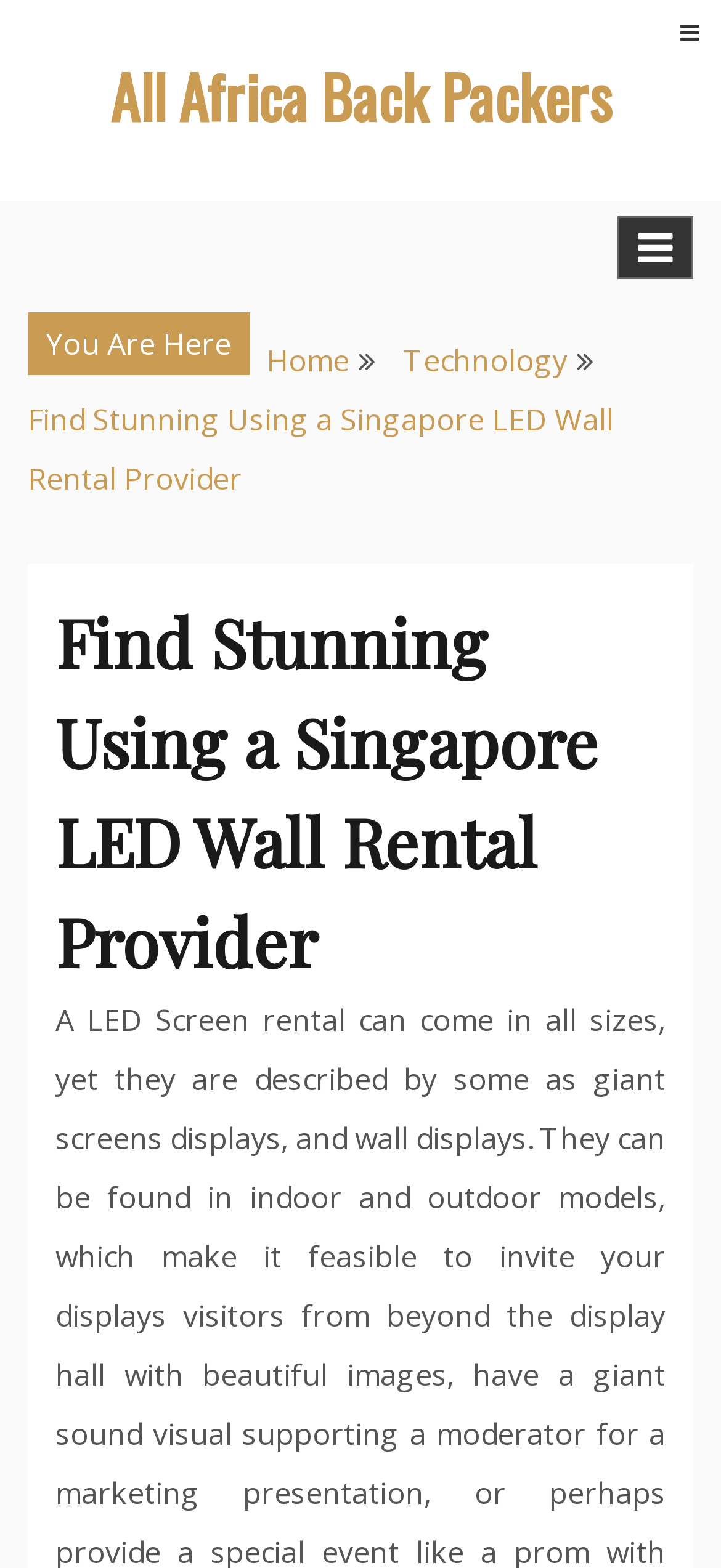Detail the webpage's structure and highlights in your description.

The webpage appears to be about LED screen rentals, specifically in Singapore. At the top right corner, there are two buttons with a hamburger icon. Below them, there is a link to "All Africa Back Packers". 

On the top left side, there is a navigation menu labeled "Breadcrumbs" which contains four links: "Home", "Technology", and the current page "Find Stunning Using a Singapore LED Wall Rental Provider". Above the navigation menu, there is a static text "You Are Here". 

The main content of the webpage is headed by a large header that spans almost the entire width of the page, with the title "Find Stunning Using a Singapore LED Wall Rental Provider".